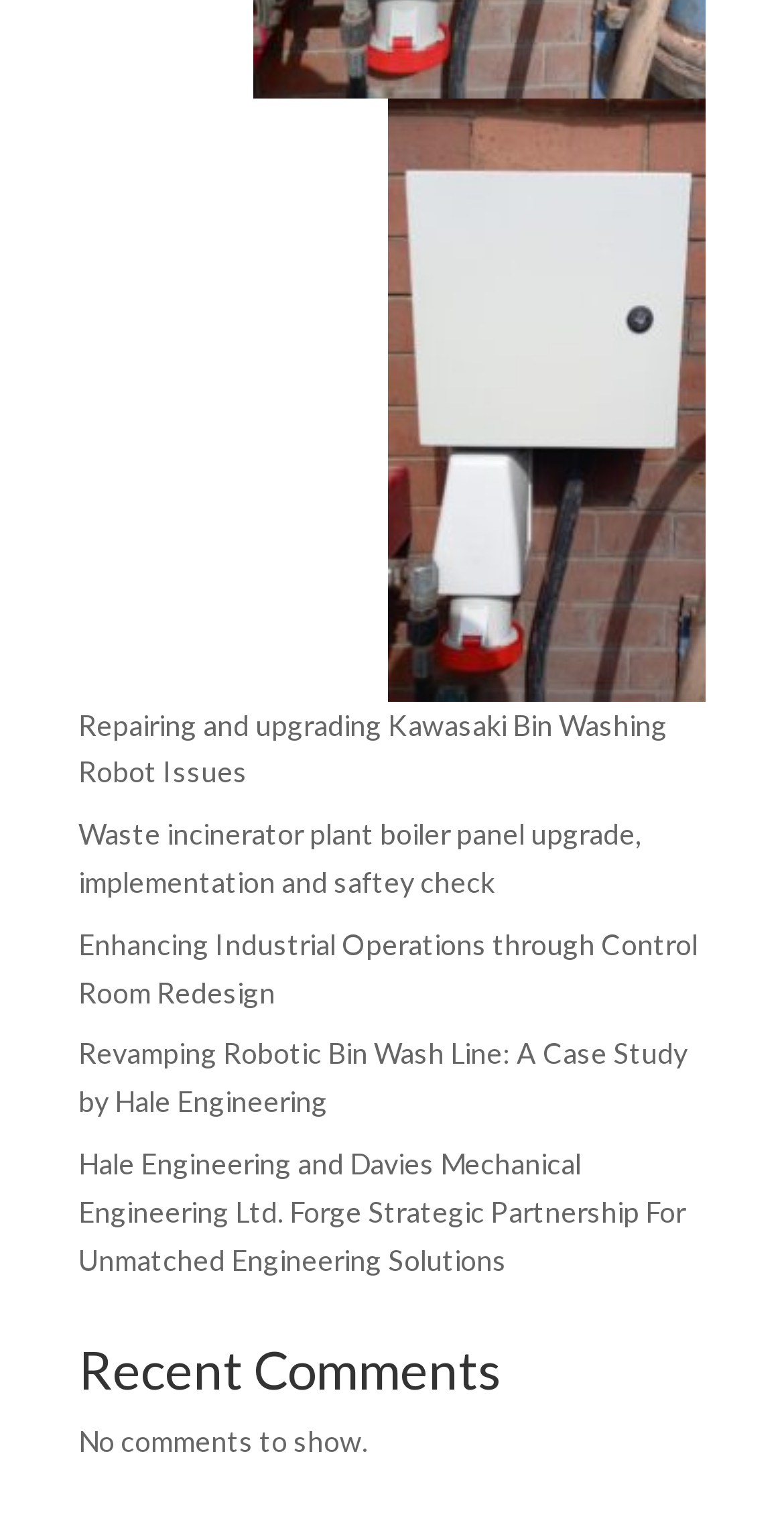Provide a single word or phrase to answer the given question: 
How many links are there on the webpage?

5